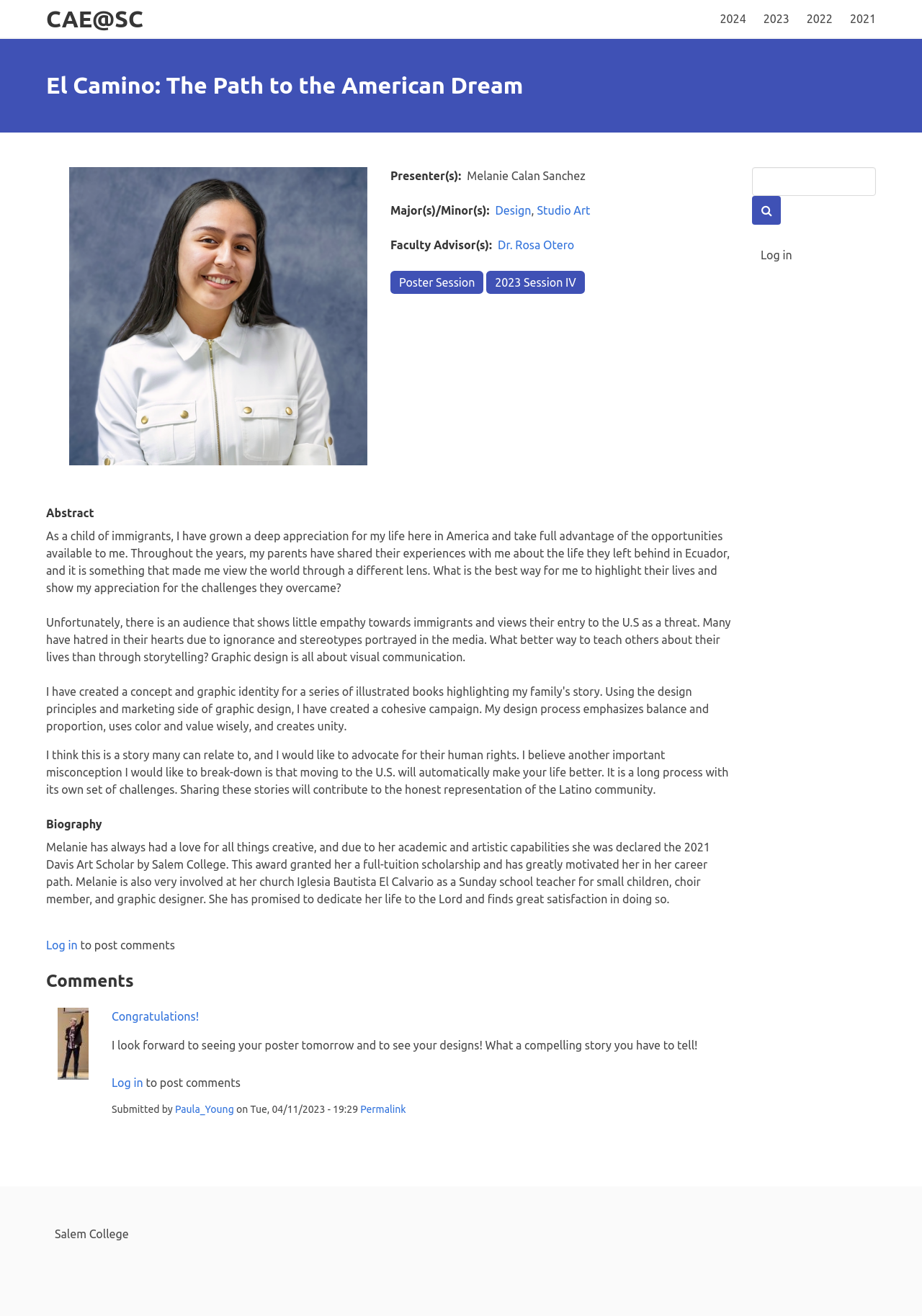Look at the image and answer the question in detail:
Who commented on the poster?

The commentator's name can be found in the comments section, where it is written as 'Submitted by Paula_Young'.